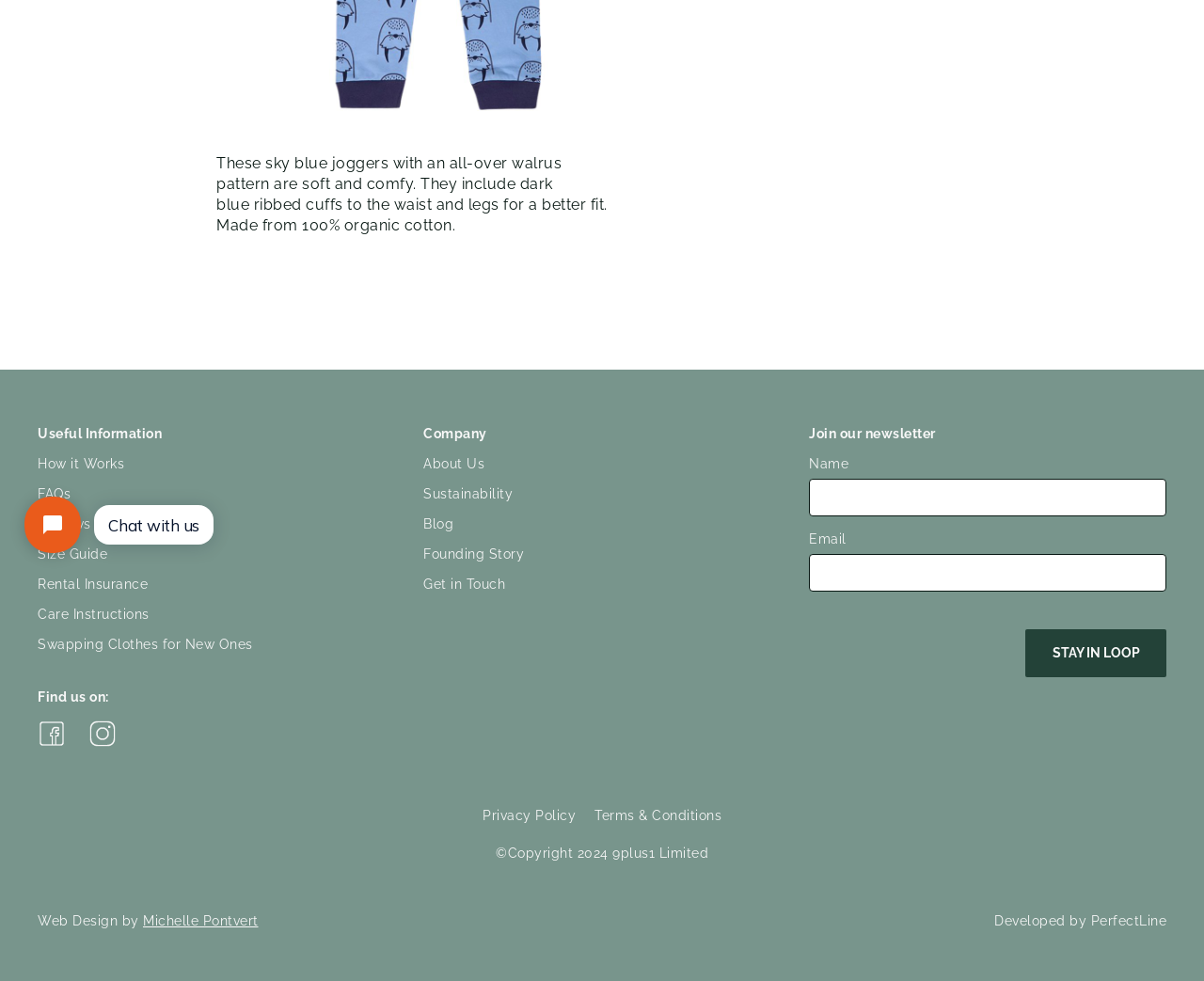Identify and provide the bounding box coordinates of the UI element described: "Terms & Conditions". The coordinates should be formatted as [left, top, right, bottom], with each number being a float between 0 and 1.

[0.494, 0.824, 0.599, 0.839]